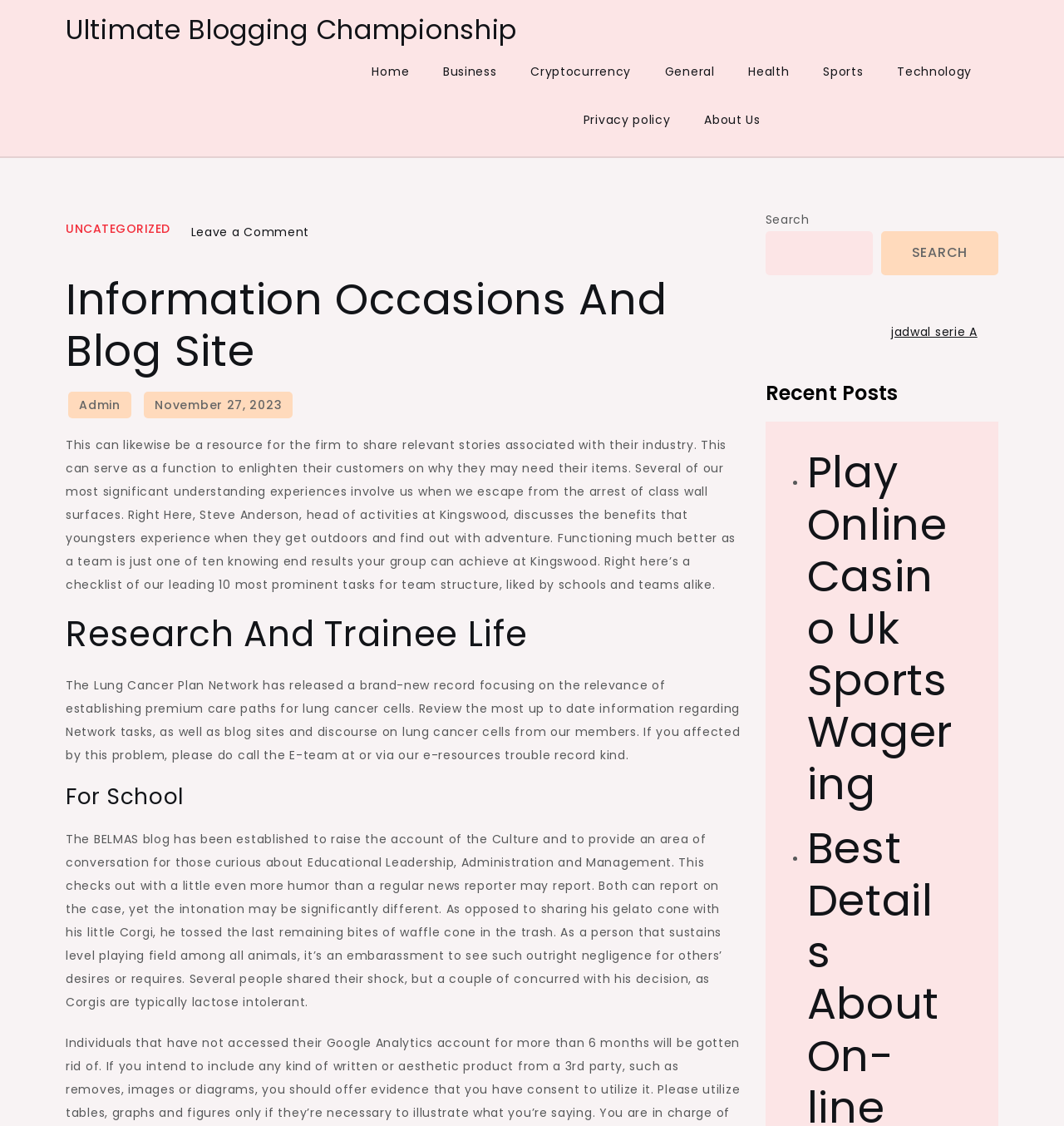Generate a comprehensive description of the webpage.

The webpage is titled "Information Occasions And Blog Site - Ultimate Blogging Championship" and appears to be a blog or news website. At the top, there is a navigation menu with links to "Home", "Business", "Cryptocurrency", "General", "Health", "Sports", and "Technology". Below this menu, there is a header section with a title "Information Occasions And Blog Site" and a link to "Admin" and a date "November 27, 2023".

The main content area is divided into several sections. The first section has a heading "Research And Trainee Life" and contains a paragraph of text discussing the benefits of outdoor learning experiences for children. The second section has a heading "For School" and contains a paragraph of text about the BELMAS blog, which appears to be a blog about educational leadership and management.

Below these sections, there is a search bar with a button labeled "Search". To the right of the search bar, there is a link to "jadwal serie A". Further down, there is a section titled "Recent Posts" with a list of links to recent blog posts, including "Play Online Casino Uk Sports Wagering". Each list item is marked with a bullet point.

At the bottom of the page, there is a footer section with links to "Privacy policy" and "About Us", as well as a heading "Information Occasions And Blog Site" and a link to "UNCATEGORIZED".